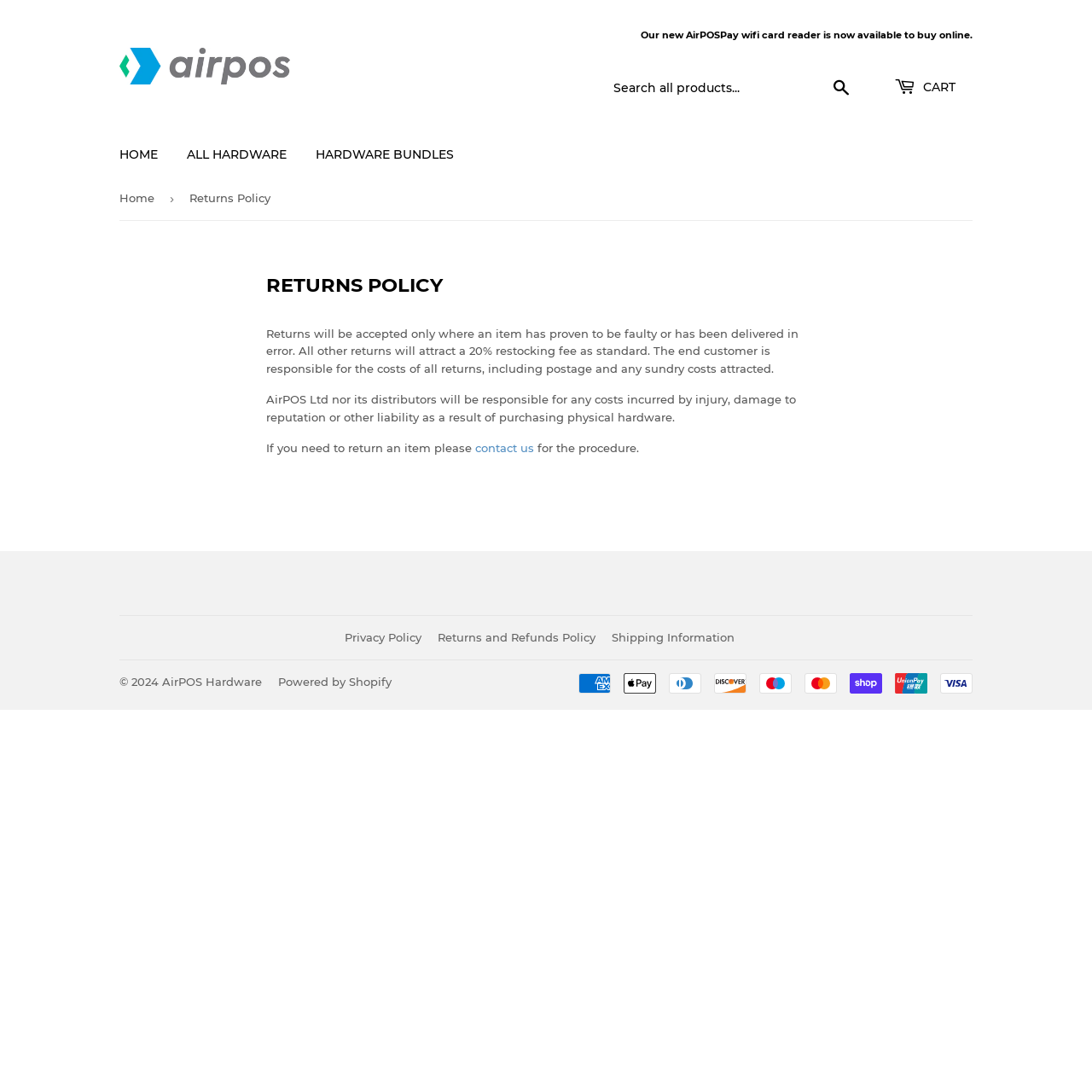Respond with a single word or short phrase to the following question: 
What is the purpose of the search box?

Search all products